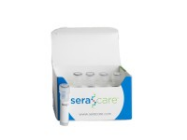Paint a vivid picture with your description of the image.

The image showcases a box of Seraseq® FFPE NTRK Fusion RNA Mix, featuring a sleek design that incorporates the brand's colors—blue and white. The box is partially open, revealing several vials neatly arranged inside, suggesting a well-organized product aimed at researchers or laboratories. This RNA mix is designed for use in molecular diagnostics and genetic testing, highlighting its significance in advancing cancer research and personalized medicine. The professional presentation reflects a commitment to quality and precision in scientific applications.